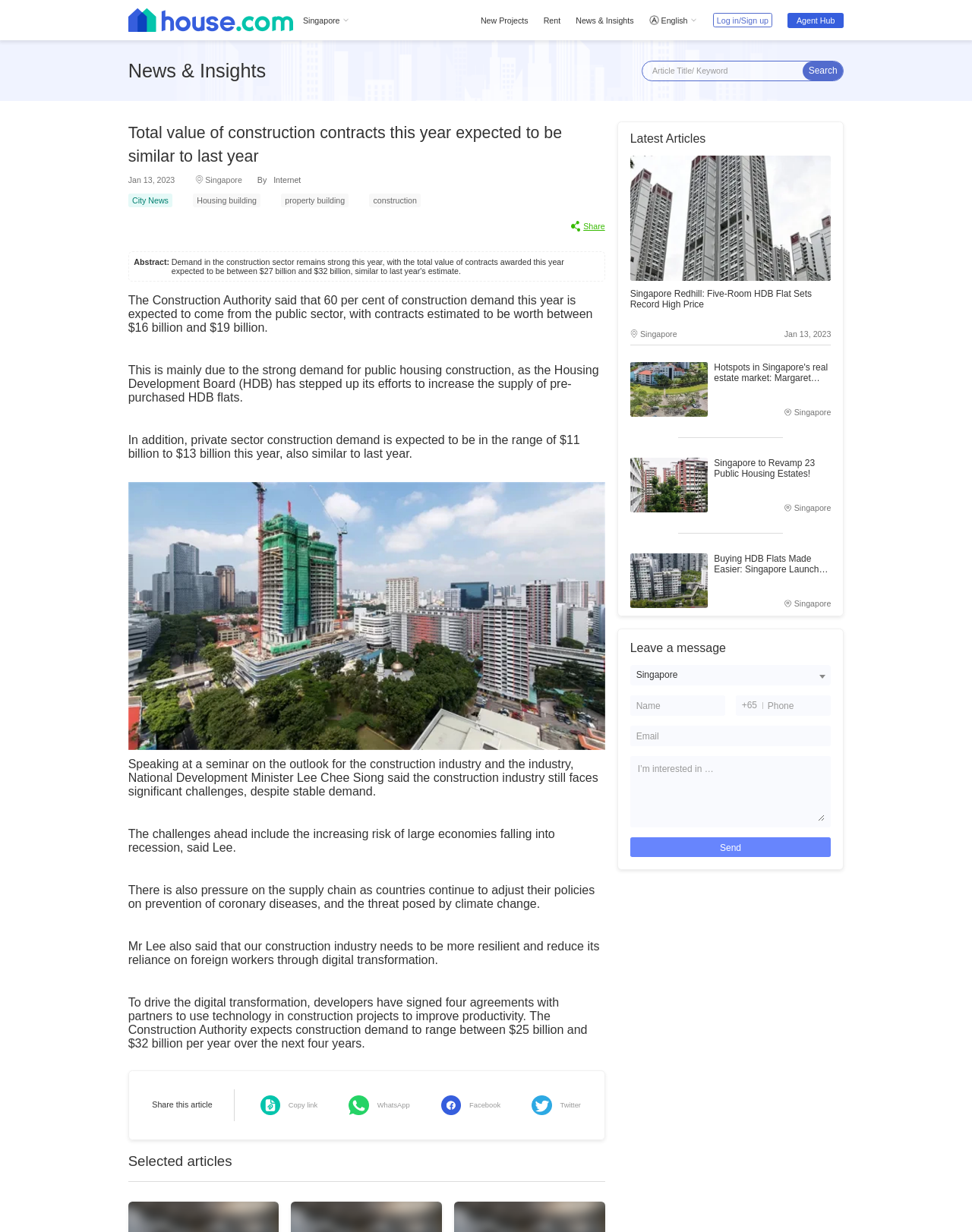What is the range of construction demand expected over the next four years?
Answer the question with as much detail as you can, using the image as a reference.

The webpage states that the Construction Authority expects construction demand to range between $25 billion and $32 billion per year over the next four years.